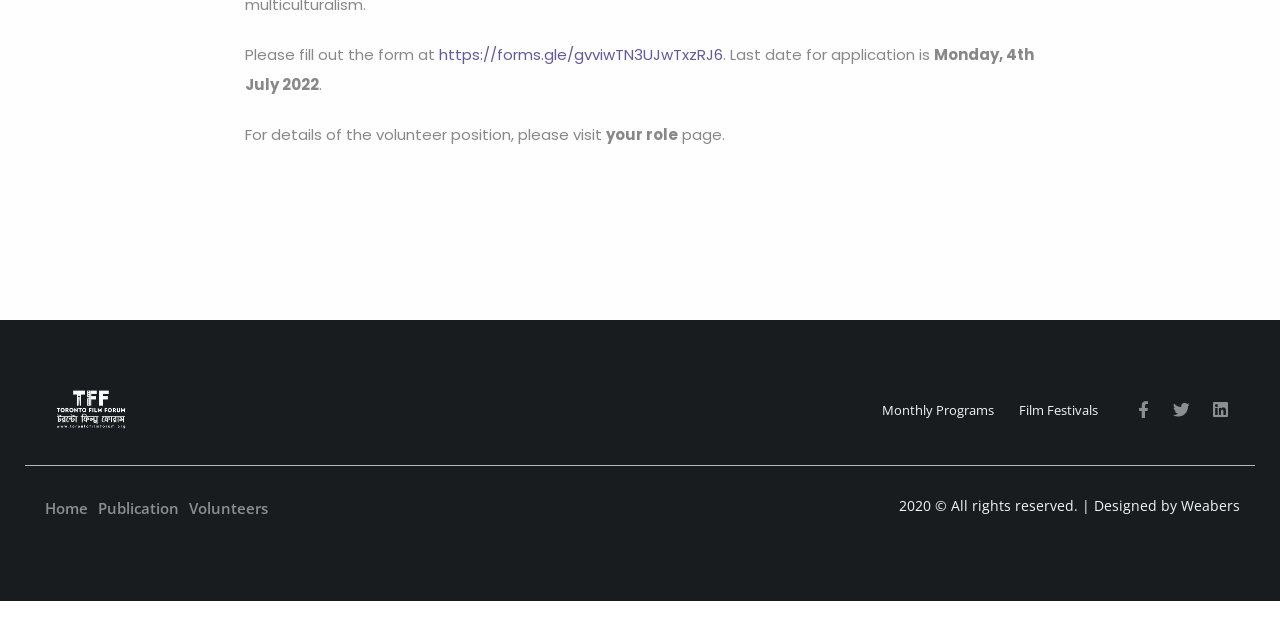Based on the element description: "Home", identify the UI element and provide its bounding box coordinates. Use four float numbers between 0 and 1, [left, top, right, bottom].

[0.031, 0.778, 0.073, 0.809]